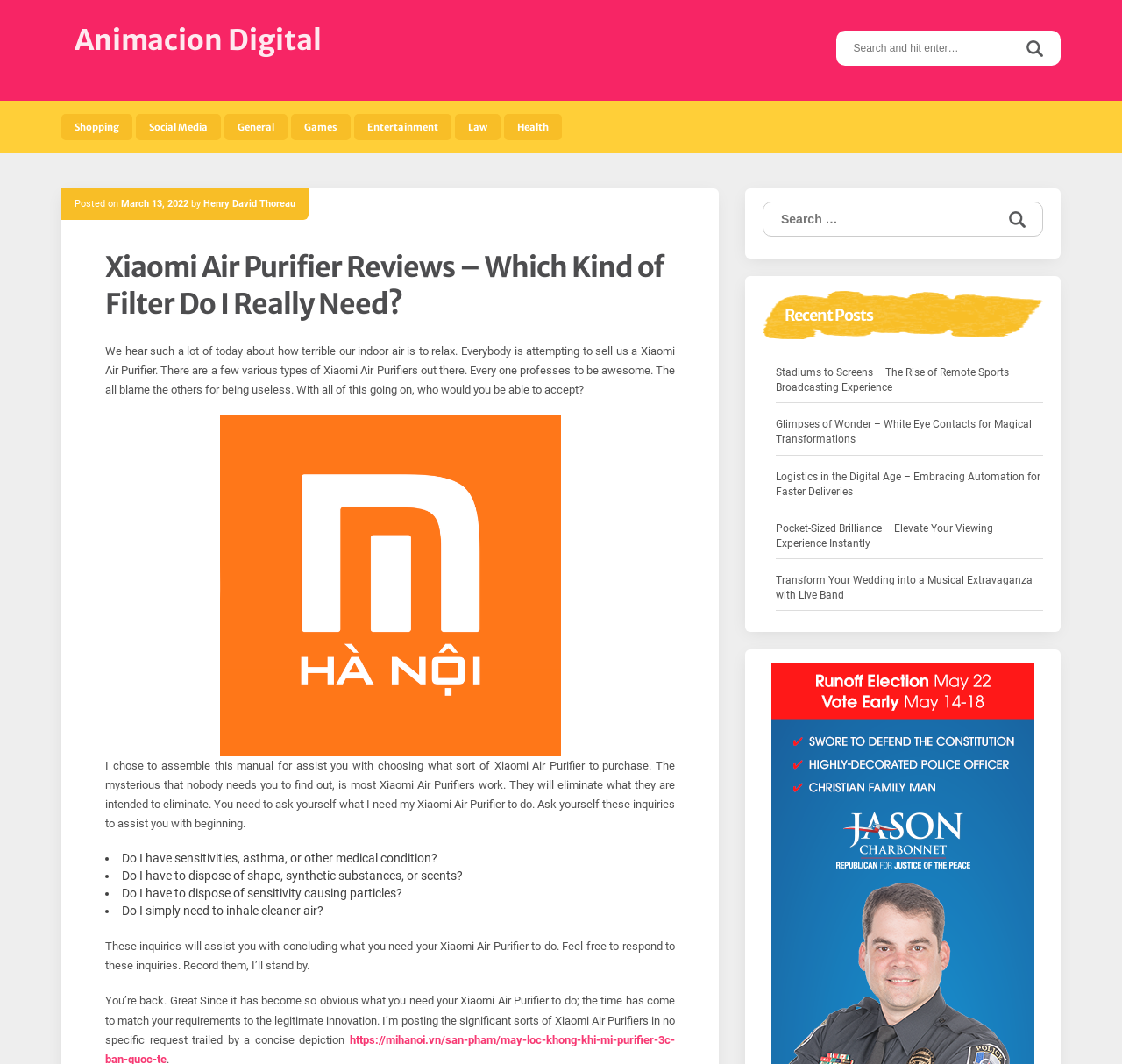Identify the bounding box coordinates of the area you need to click to perform the following instruction: "Search for something".

[0.723, 0.029, 0.945, 0.062]